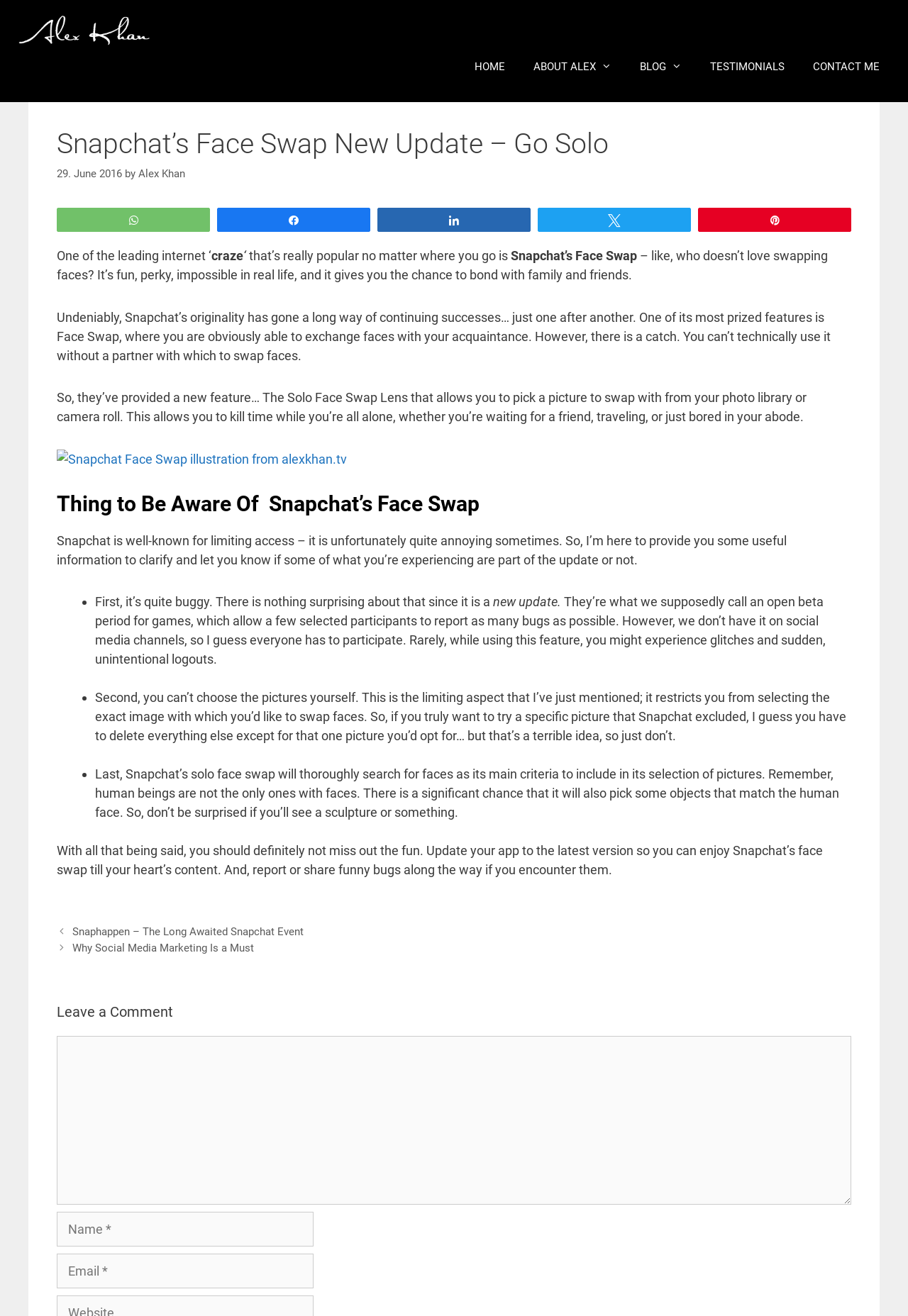Please specify the coordinates of the bounding box for the element that should be clicked to carry out this instruction: "Click the 'T WhatsApp' link". The coordinates must be four float numbers between 0 and 1, formatted as [left, top, right, bottom].

[0.063, 0.159, 0.23, 0.175]